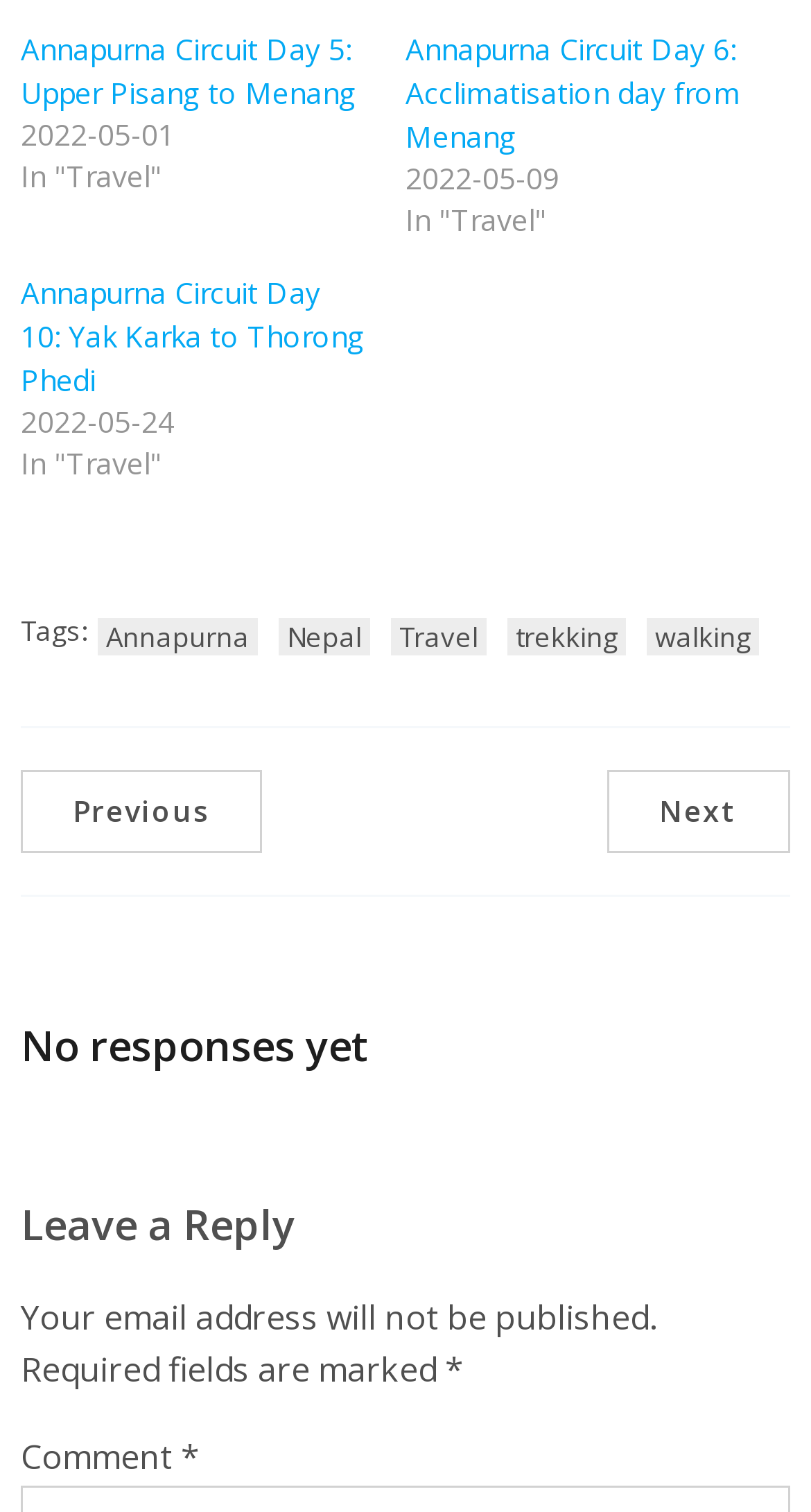What is the position of the 'Next' link? From the image, respond with a single word or brief phrase.

Bottom right